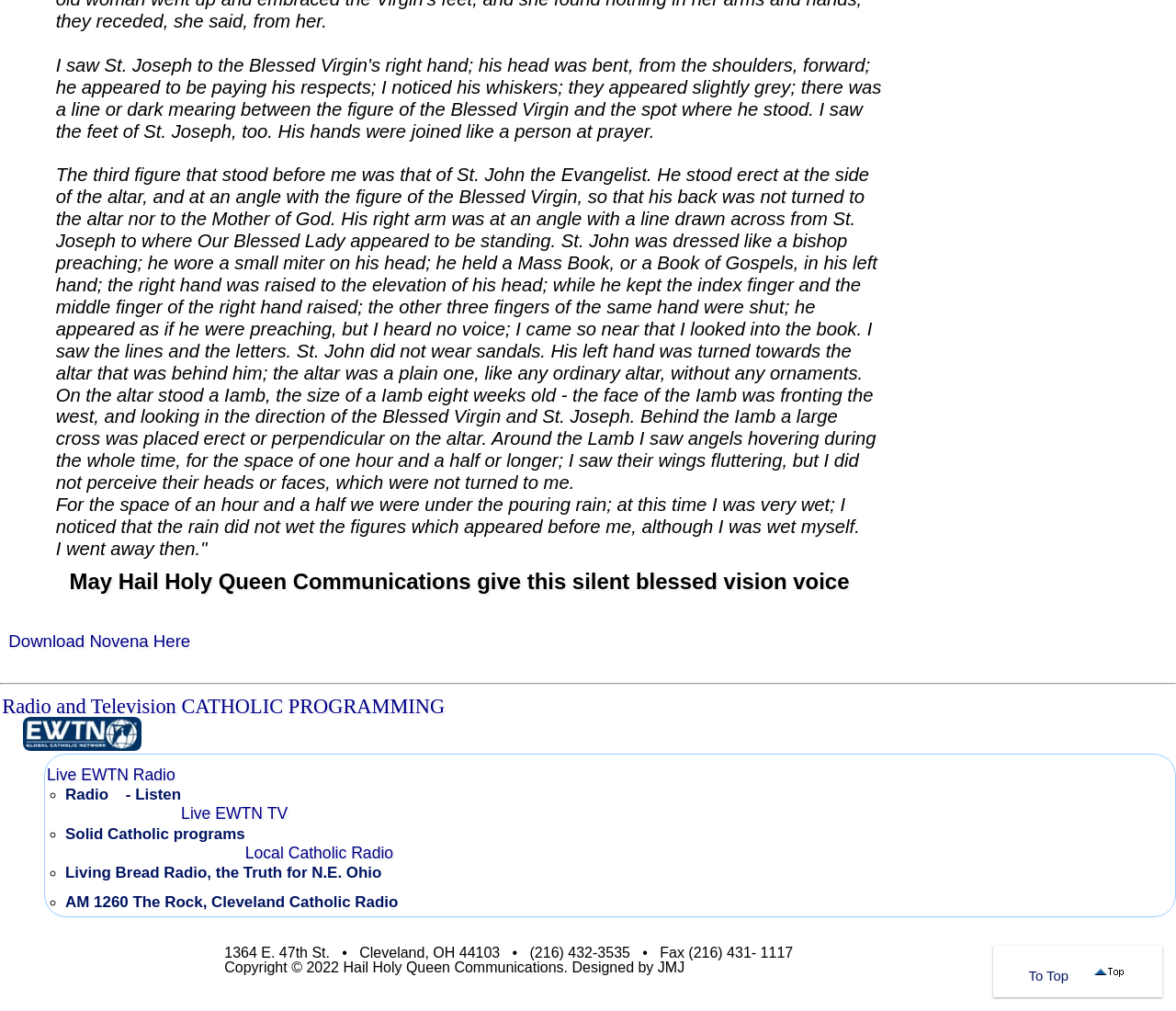What is St. John holding in his left hand? Look at the image and give a one-word or short phrase answer.

Mass Book